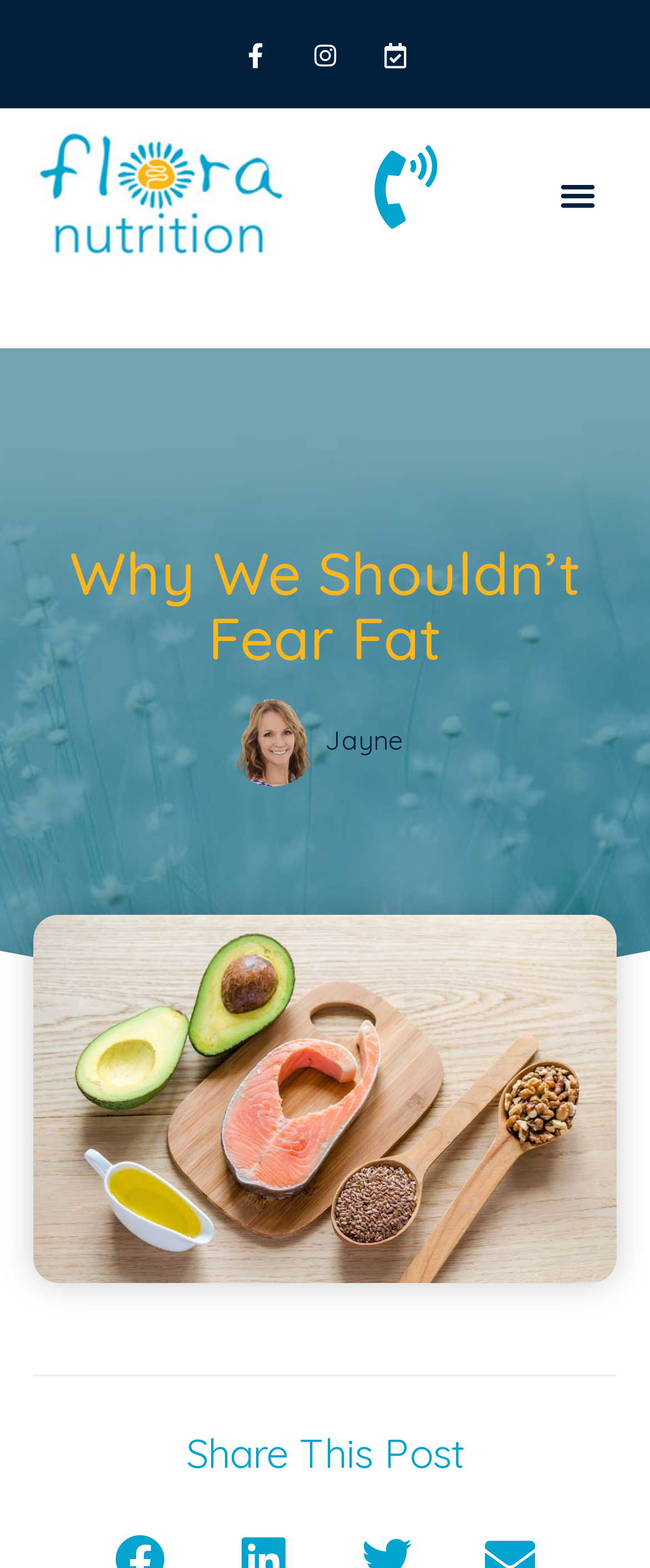Please find the top heading of the webpage and generate its text.

Why We Shouldn’t Fear Fat